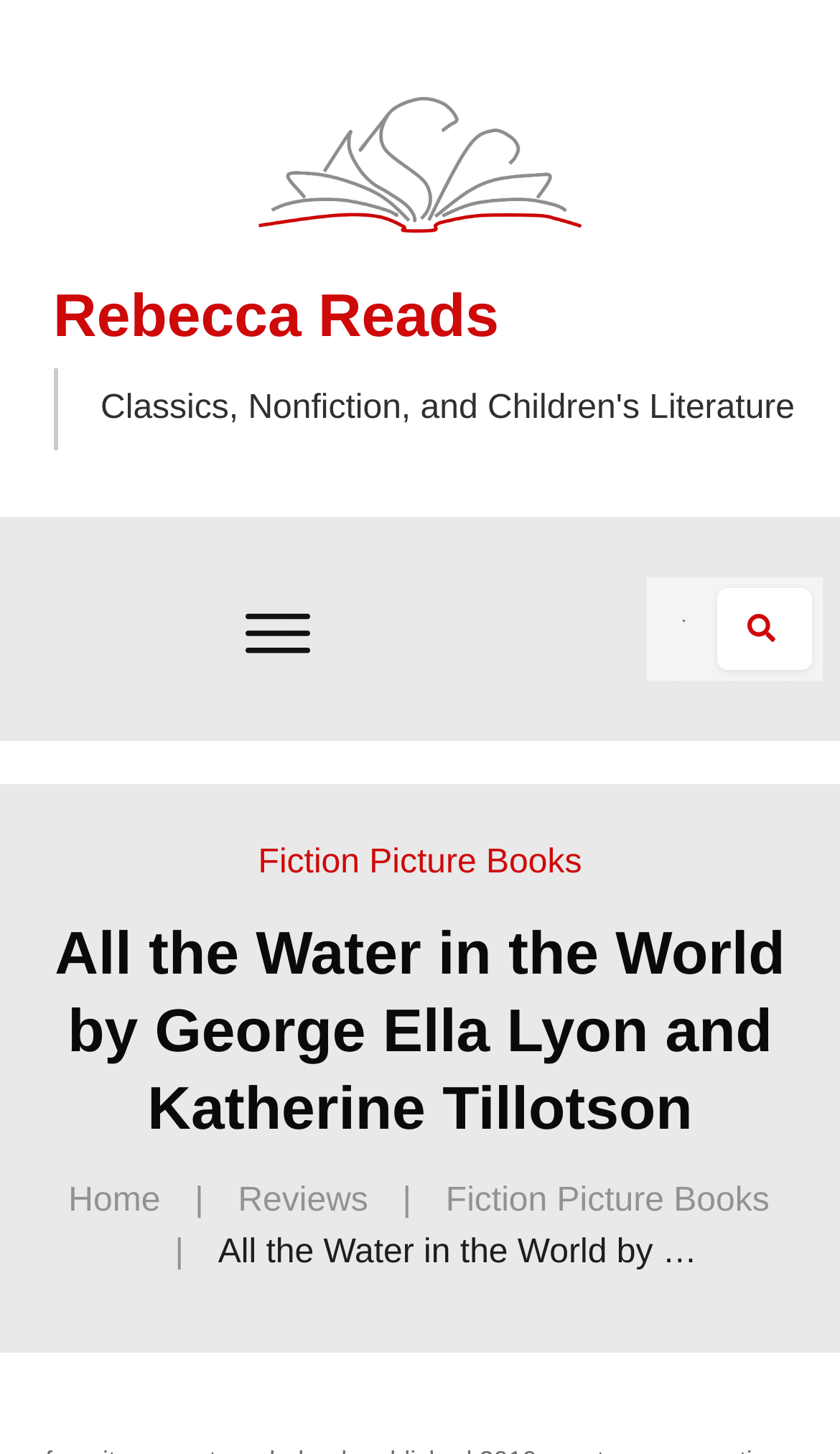Identify the bounding box coordinates for the region to click in order to carry out this instruction: "Read the review of 'All the Water in the World'". Provide the coordinates using four float numbers between 0 and 1, formatted as [left, top, right, bottom].

[0.063, 0.253, 0.946, 0.309]